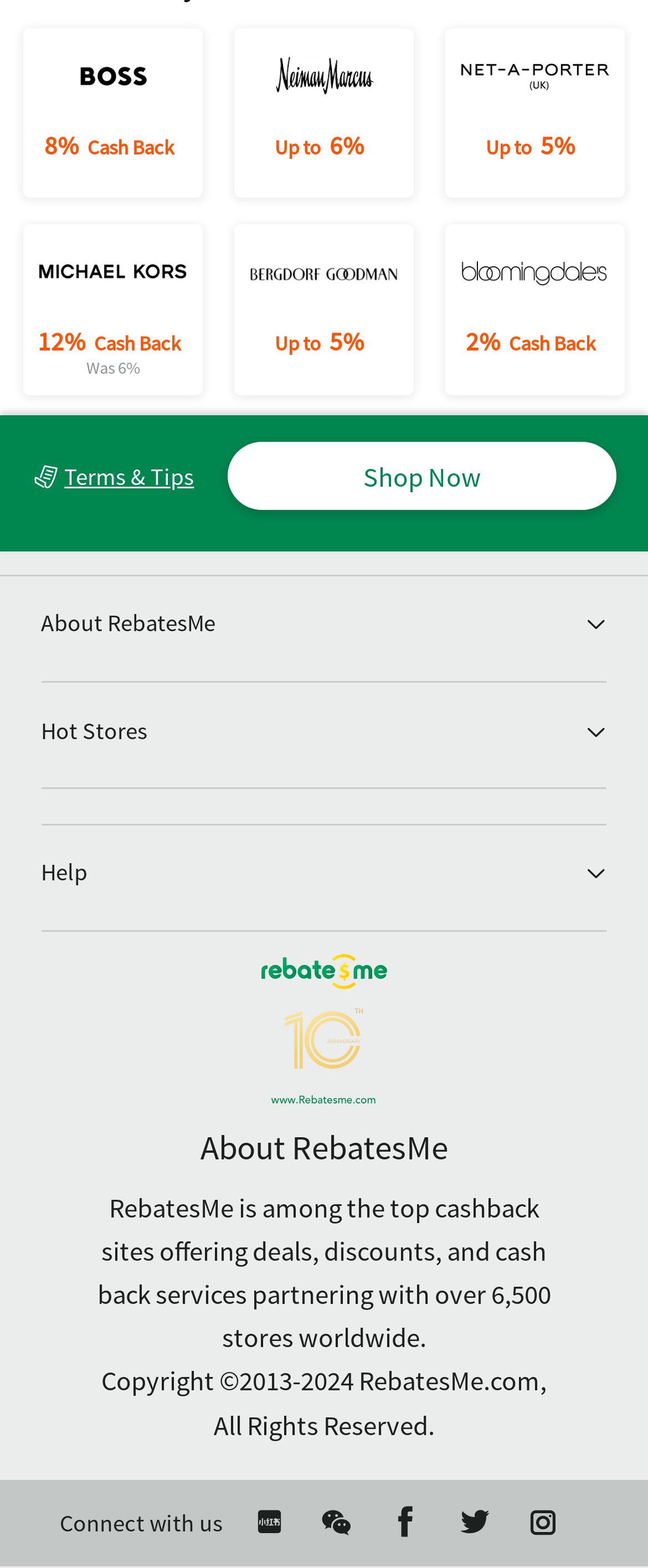From the webpage screenshot, identify the region described by Up to5%. Provide the bounding box coordinates as (top-left x, top-left y, bottom-right x, bottom-right y), with each value being a floating point number between 0 and 1.

[0.362, 0.143, 0.638, 0.252]